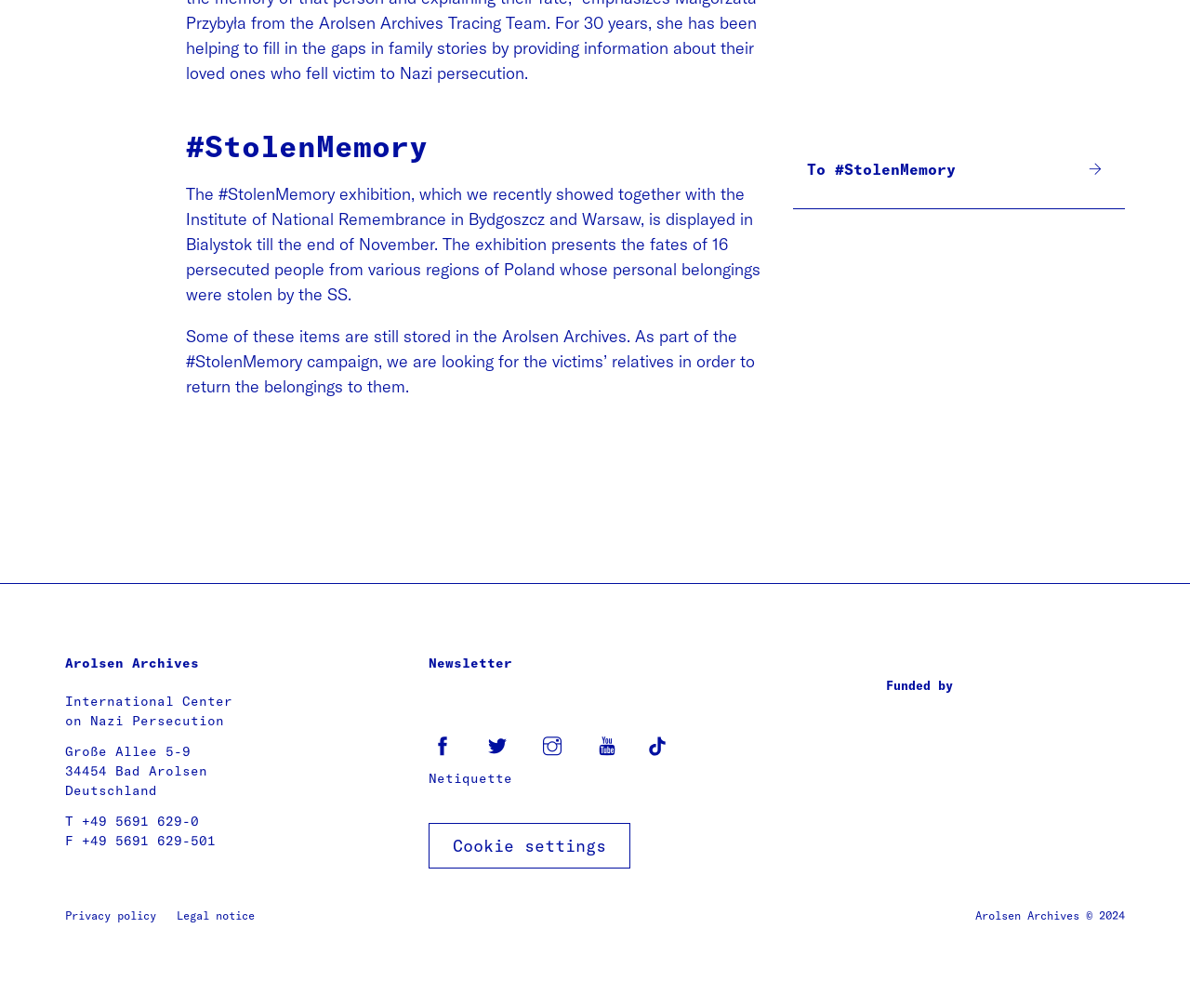Please determine the bounding box coordinates of the element's region to click in order to carry out the following instruction: "Visit the #StolenMemory exhibition page". The coordinates should be four float numbers between 0 and 1, i.e., [left, top, right, bottom].

[0.666, 0.129, 0.945, 0.208]